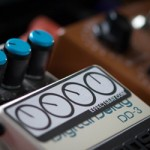Create an elaborate description of the image, covering every aspect.

This image showcases a close-up view of a guitar pedal, likely a Boss DD-3 Digital Delay, prominently featuring its four adjustable knobs. The pedal is adorned with a label that clearly displays four circular markings, each corresponding to a knob, designed for easy identification of settings. The blue knobs stand out against the pedal's surface, which is primarily white with subtle detailing. The background hints at another pedal, suggesting a well-equipped pedalboard setup for a guitarist. This visual emphasizes the importance of clear labeling in achieving the optimal sound and functionality for musicians who rely on multiple effects in their performances.